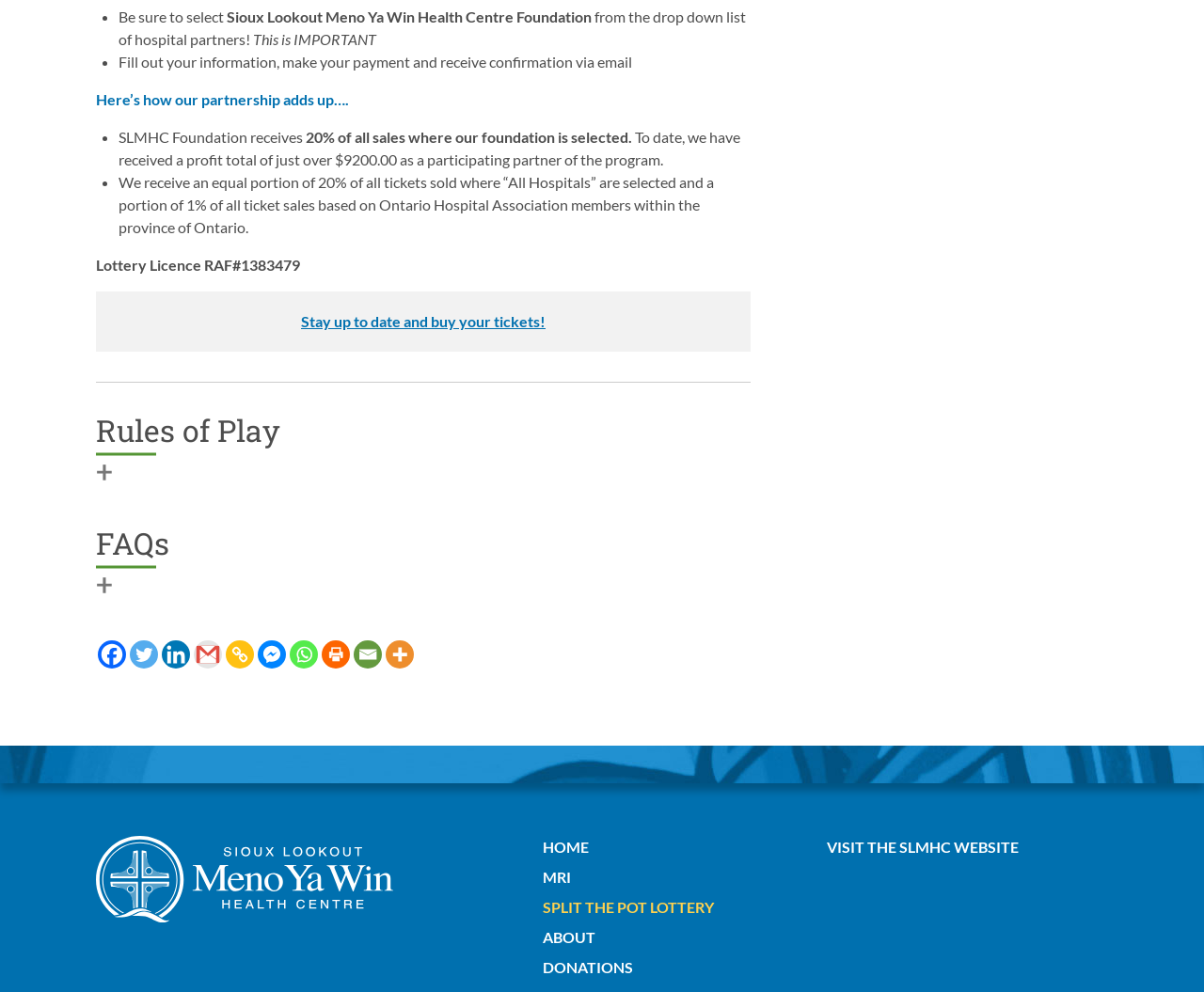Please respond to the question with a concise word or phrase:
What is the name of the health centre foundation?

Sioux Lookout Meno Ya Win Health Centre Foundation